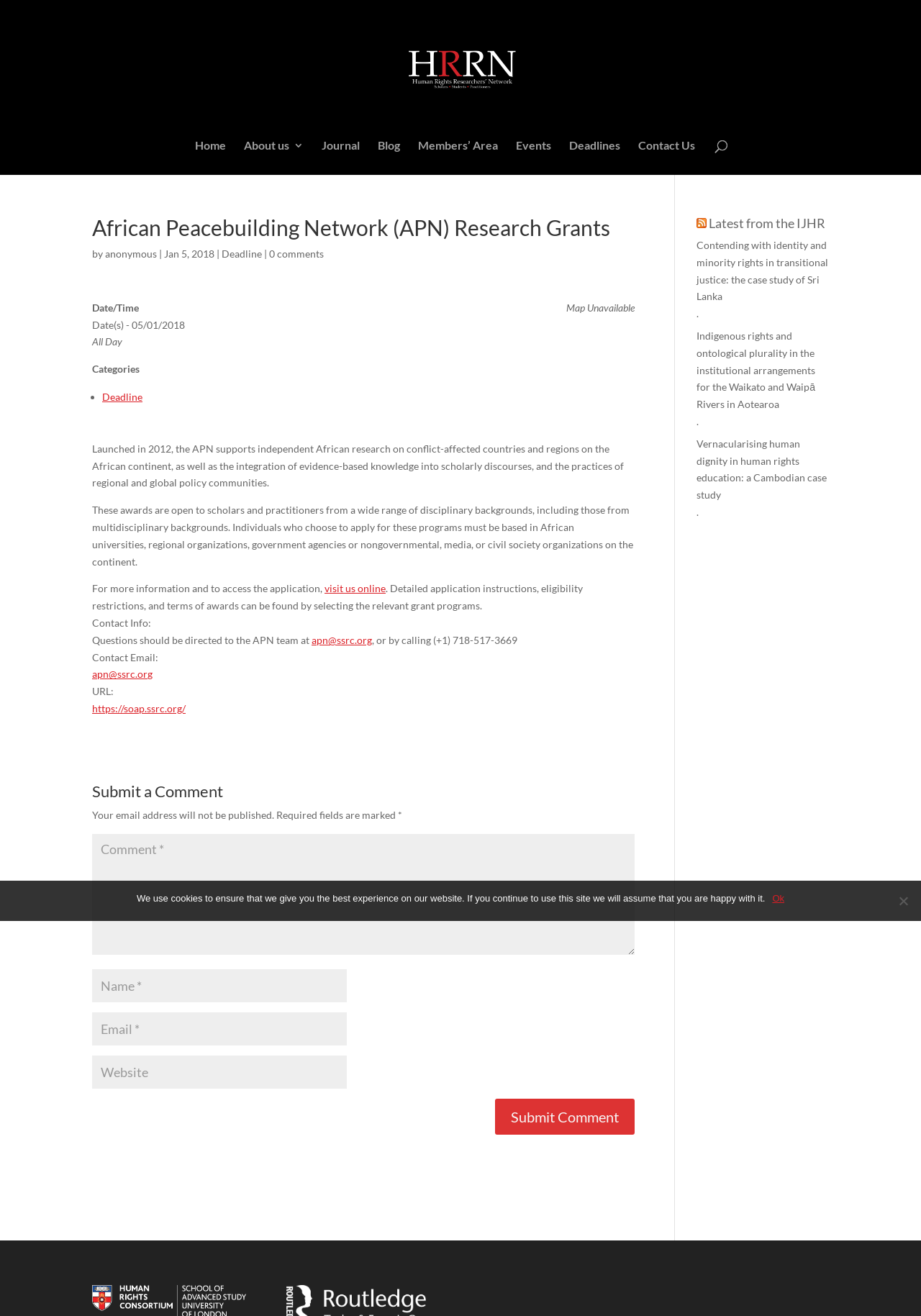Provide your answer in a single word or phrase: 
What is the purpose of the APN?

Supports independent African research